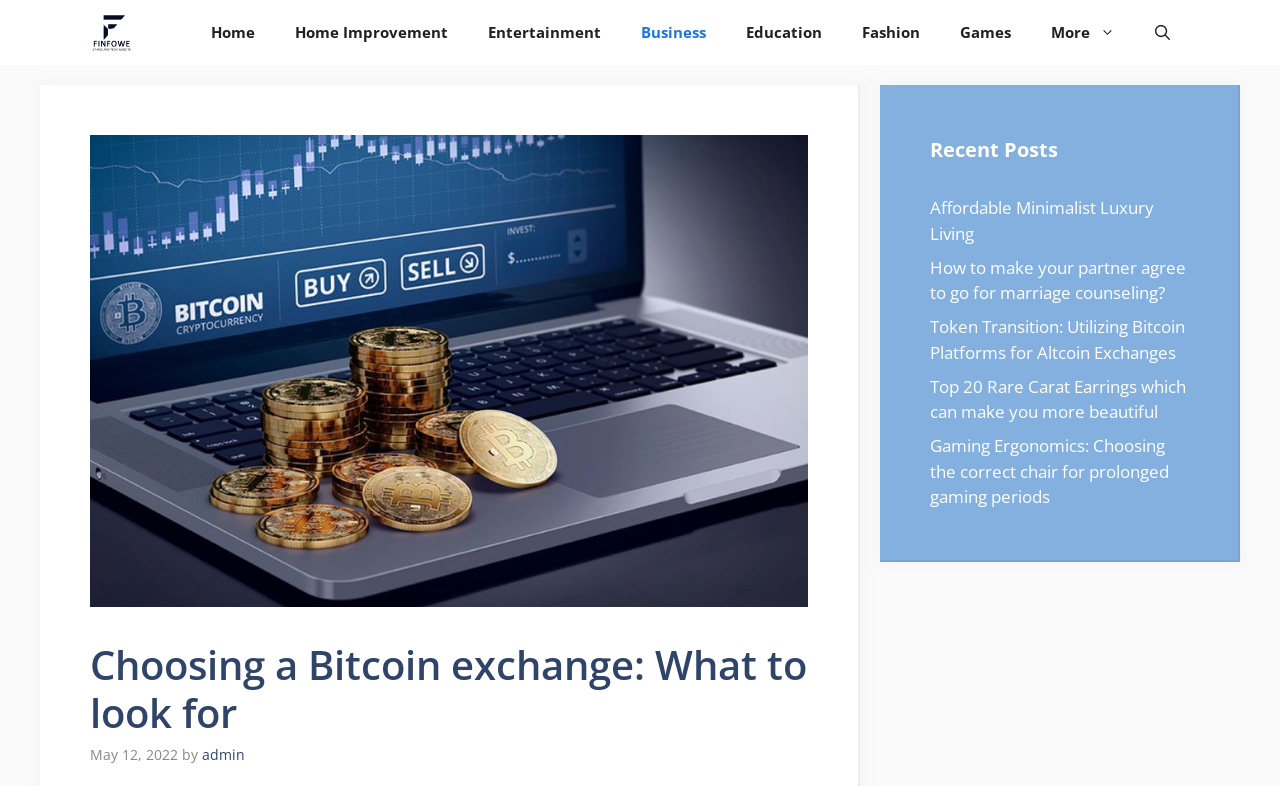Offer a meticulous caption that includes all visible features of the webpage.

This webpage is about choosing a Bitcoin exchange, with a focus on what to look for. At the top, there is a navigation bar with several links, including "Finfowe-", "Home", "Home Improvement", "Entertainment", "Business", "Education", "Fashion", "Games", and "More". The navigation bar is located at the top of the page, spanning the entire width.

Below the navigation bar, there is a header section with a heading that reads "Choosing a Bitcoin exchange: What to look for". This heading is centered at the top of the page. Next to the heading, there is a time stamp that indicates the article was published on May 12, 2022, and it was written by "admin".

On the right-hand side of the page, there is a complementary section with a heading that reads "Recent Posts". This section lists several links to recent articles, including "Affordable Minimalist Luxury Living", "How to make your partner agree to go for marriage counseling?", "Token Transition: Utilizing Bitcoin Platforms for Altcoin Exchanges", "Top 20 Rare Carat Earrings which can make you more beautiful", and "Gaming Ergonomics: Choosing the correct chair for prolonged gaming periods". These links are stacked vertically, with the most recent post at the top.

There is also an image of "Finfowe-" located at the top-left corner of the page, which is part of the navigation bar. Additionally, there is a search bar link at the top-right corner of the page, which allows users to open the search bar.